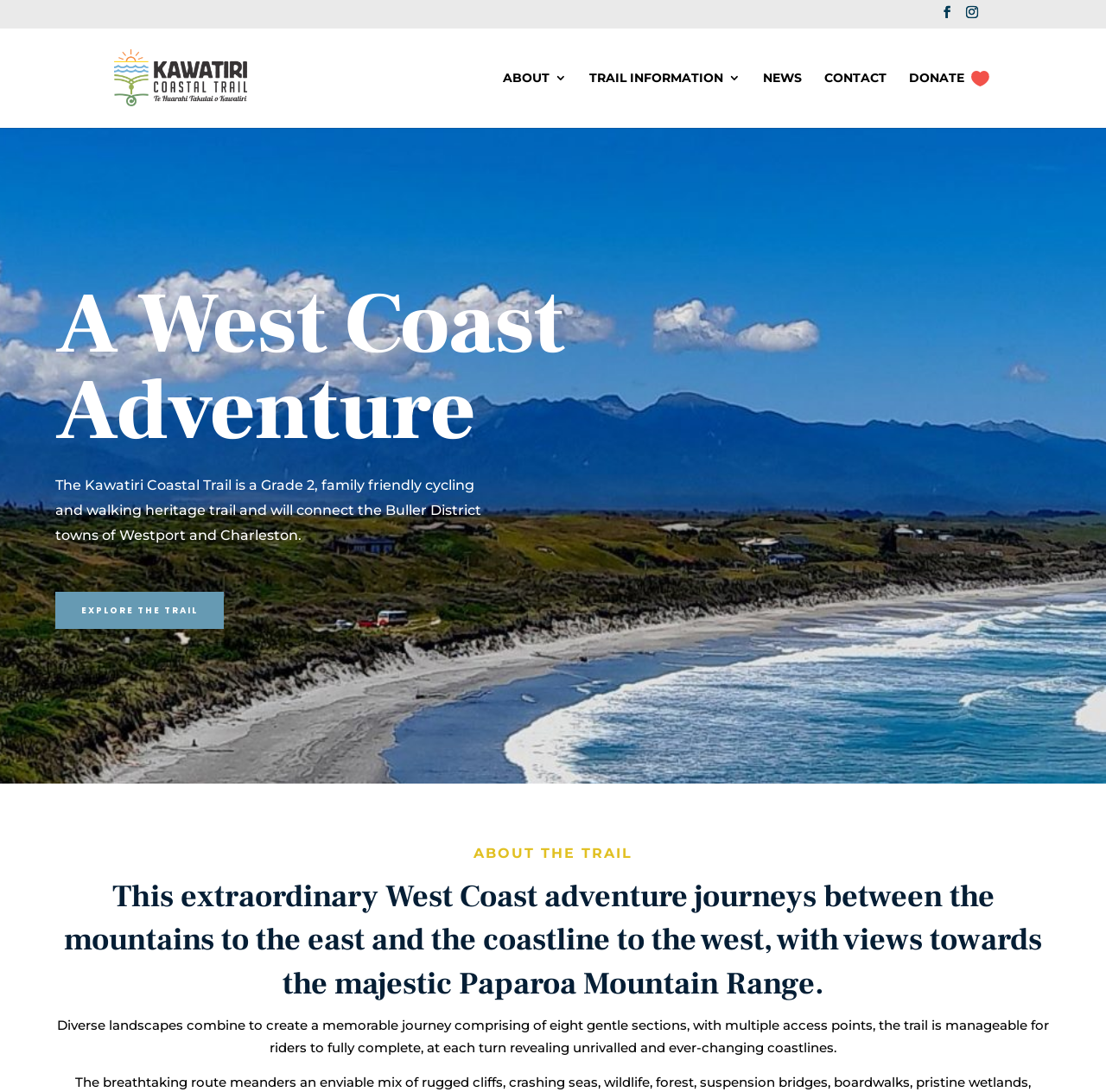Please determine the bounding box coordinates of the element to click in order to execute the following instruction: "Click the Kawatiri Coastal Trail link". The coordinates should be four float numbers between 0 and 1, specified as [left, top, right, bottom].

[0.103, 0.063, 0.264, 0.078]